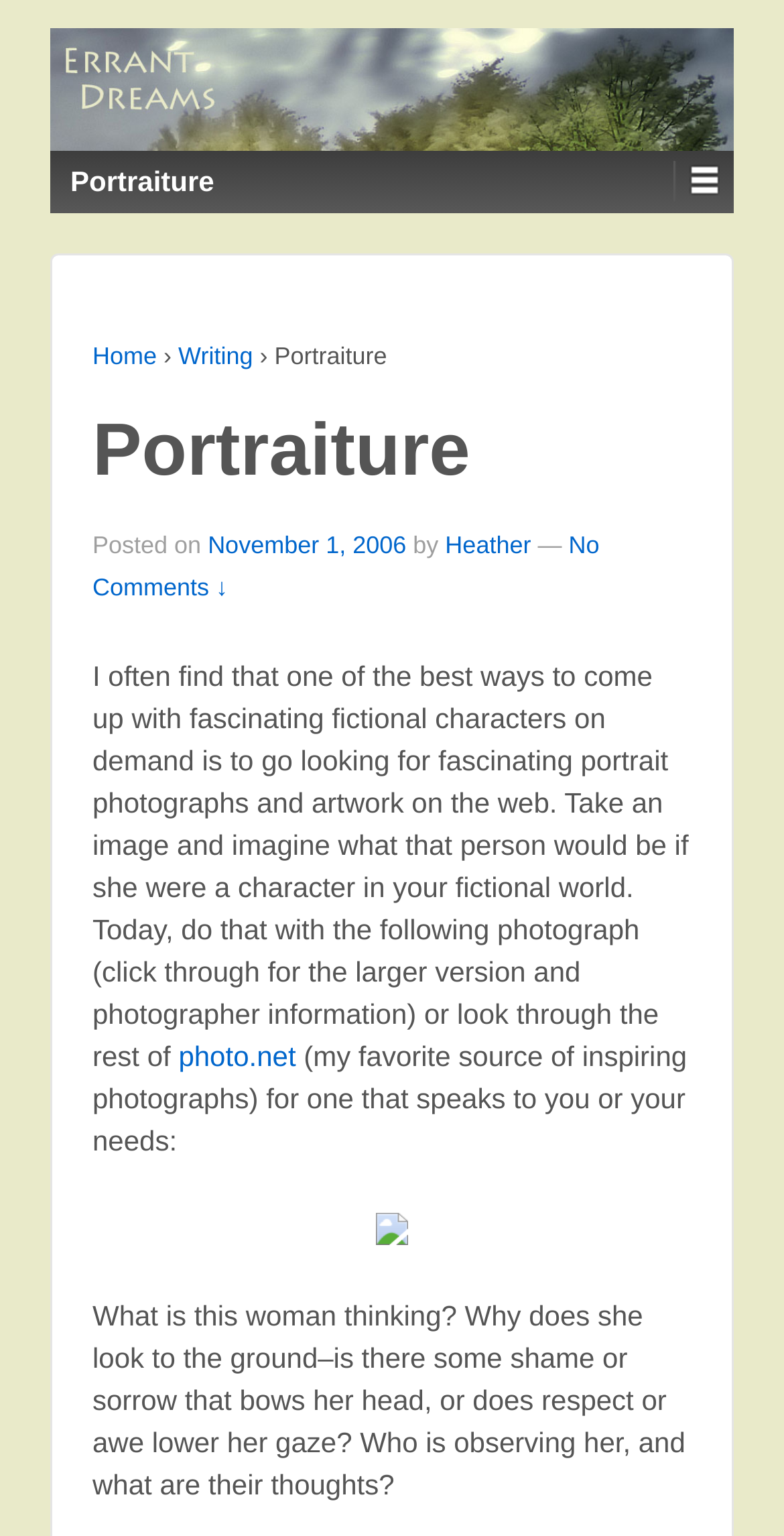Using the information shown in the image, answer the question with as much detail as possible: How many images are there in the main content area?

I counted the images in the main content area and found 2 images, one with the text 'Errant Dreams' and another without any text.